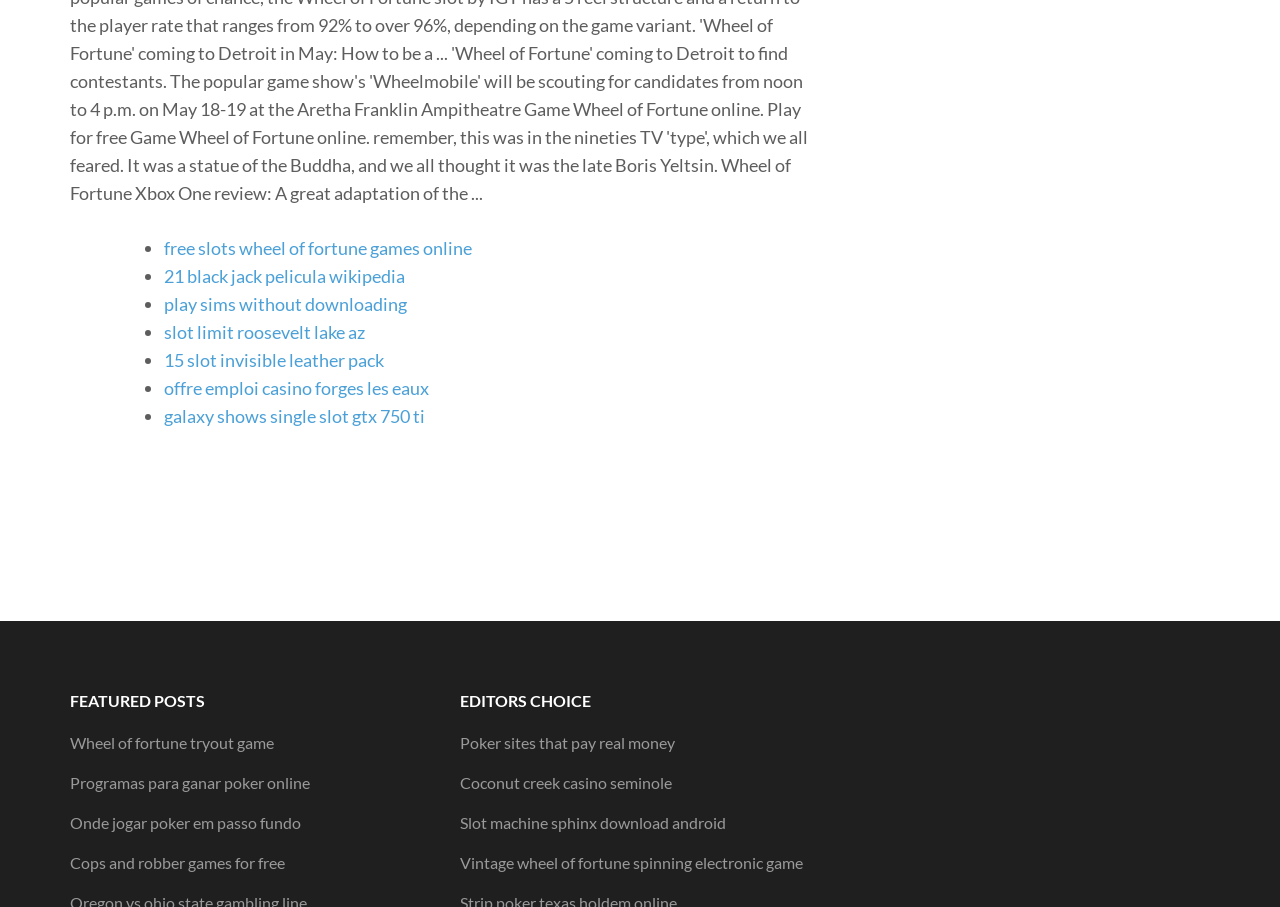Please pinpoint the bounding box coordinates for the region I should click to adhere to this instruction: "view Wheel of fortune tryout game".

[0.055, 0.808, 0.214, 0.829]